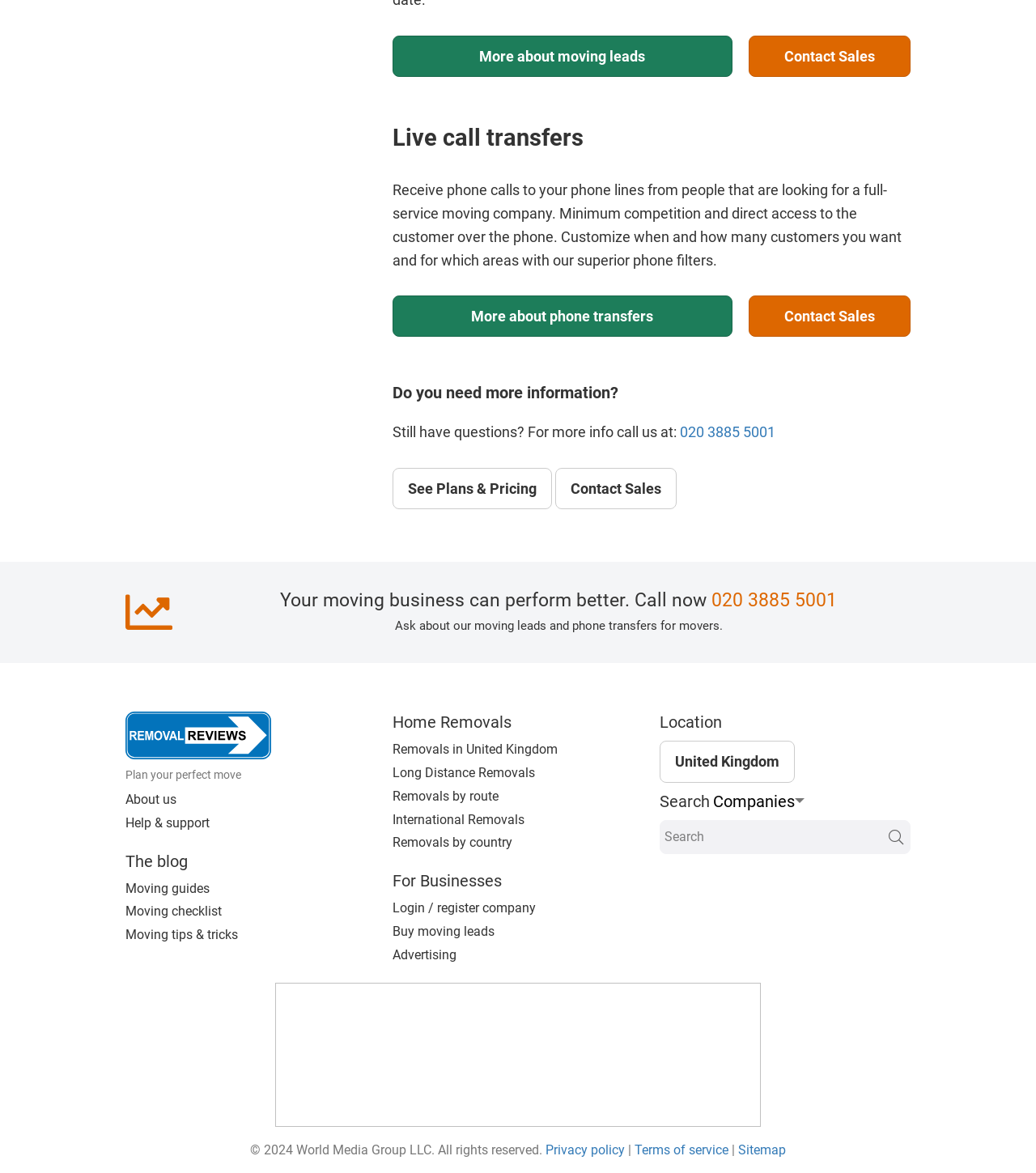Select the bounding box coordinates of the element I need to click to carry out the following instruction: "Learn more about moving leads".

[0.379, 0.03, 0.707, 0.065]